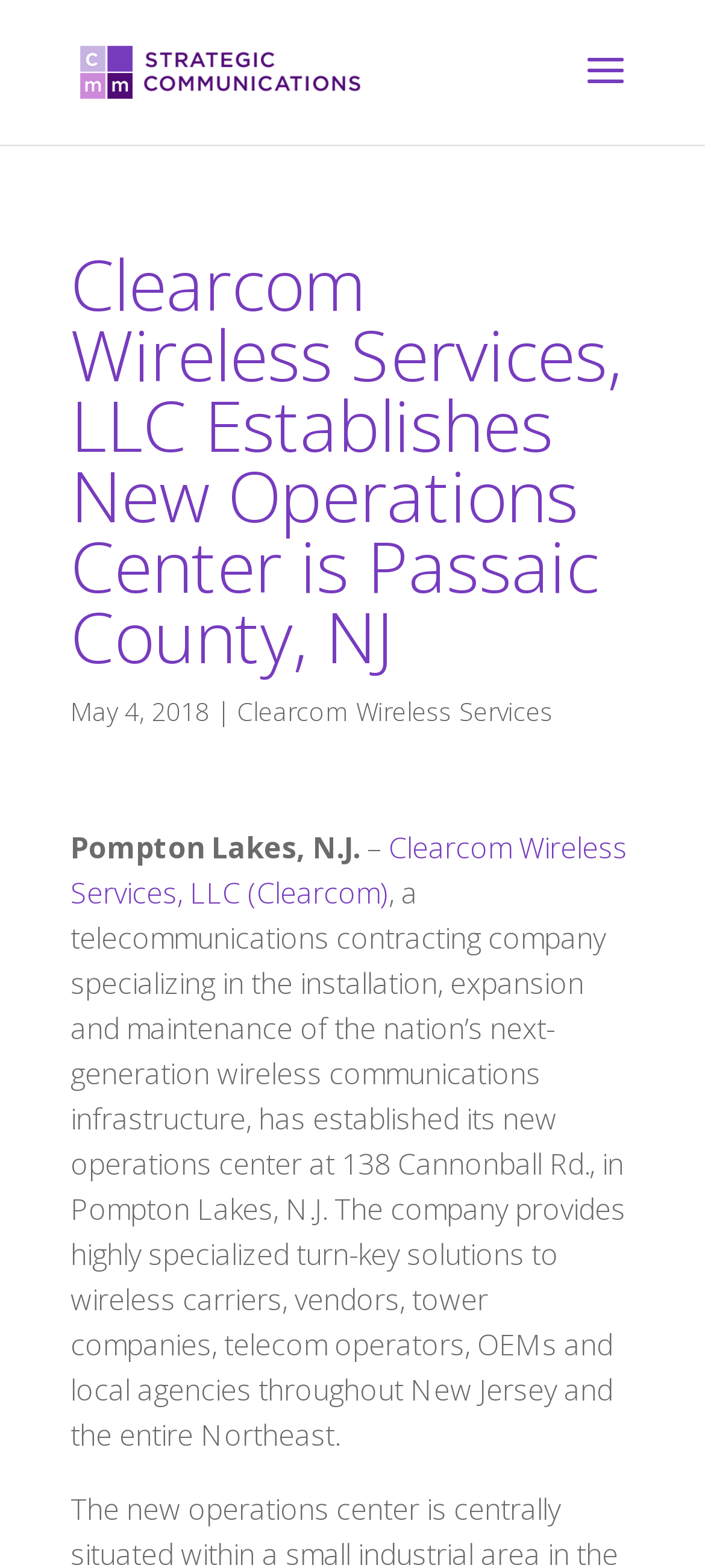By analyzing the image, answer the following question with a detailed response: Who are the clients of Clearcom Wireless Services, LLC?

I found the answer by reading the text that describes the company's services. The text mentions that the company provides services to 'wireless carriers, vendors, tower companies, telecom operators, OEMs and local agencies', which indicates the types of clients the company has.